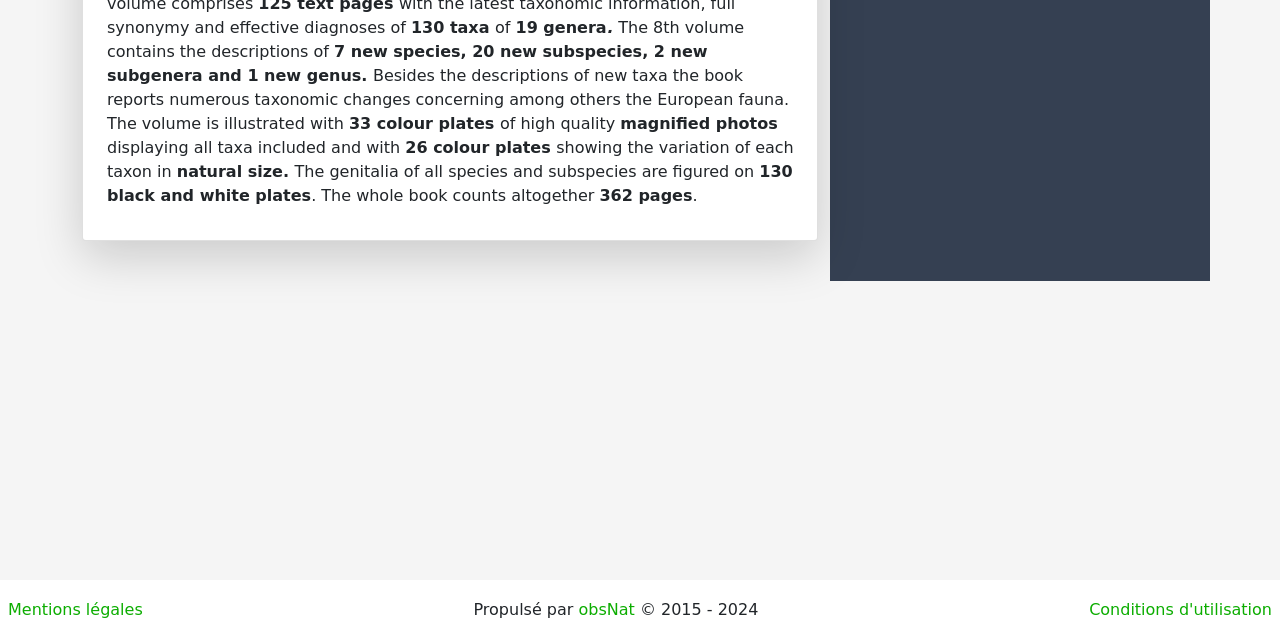Identify the bounding box for the described UI element: "obsNat".

[0.452, 0.938, 0.496, 0.967]